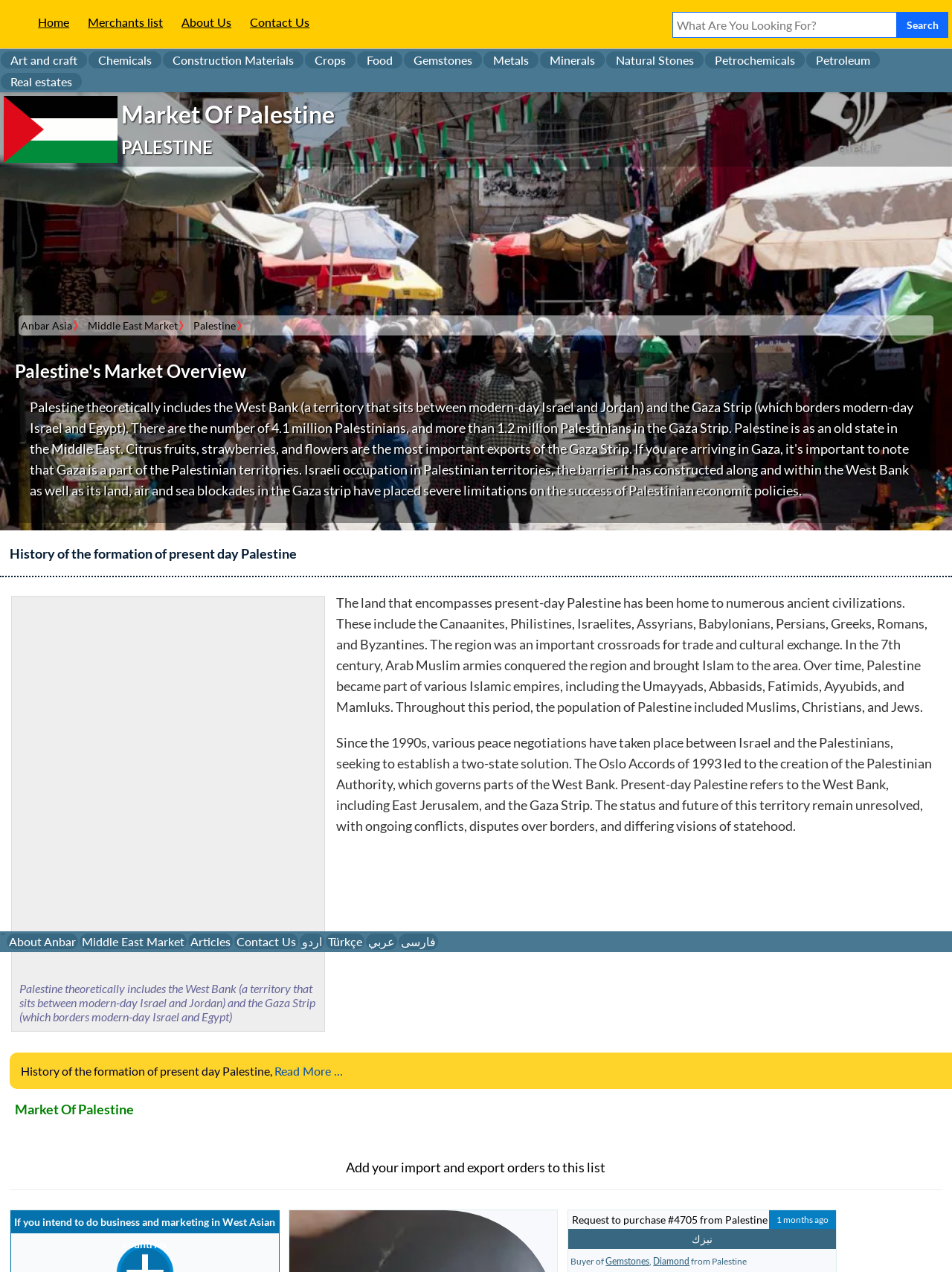What is the region that sits between modern-day Israel and Jordan? Examine the screenshot and reply using just one word or a brief phrase.

West Bank